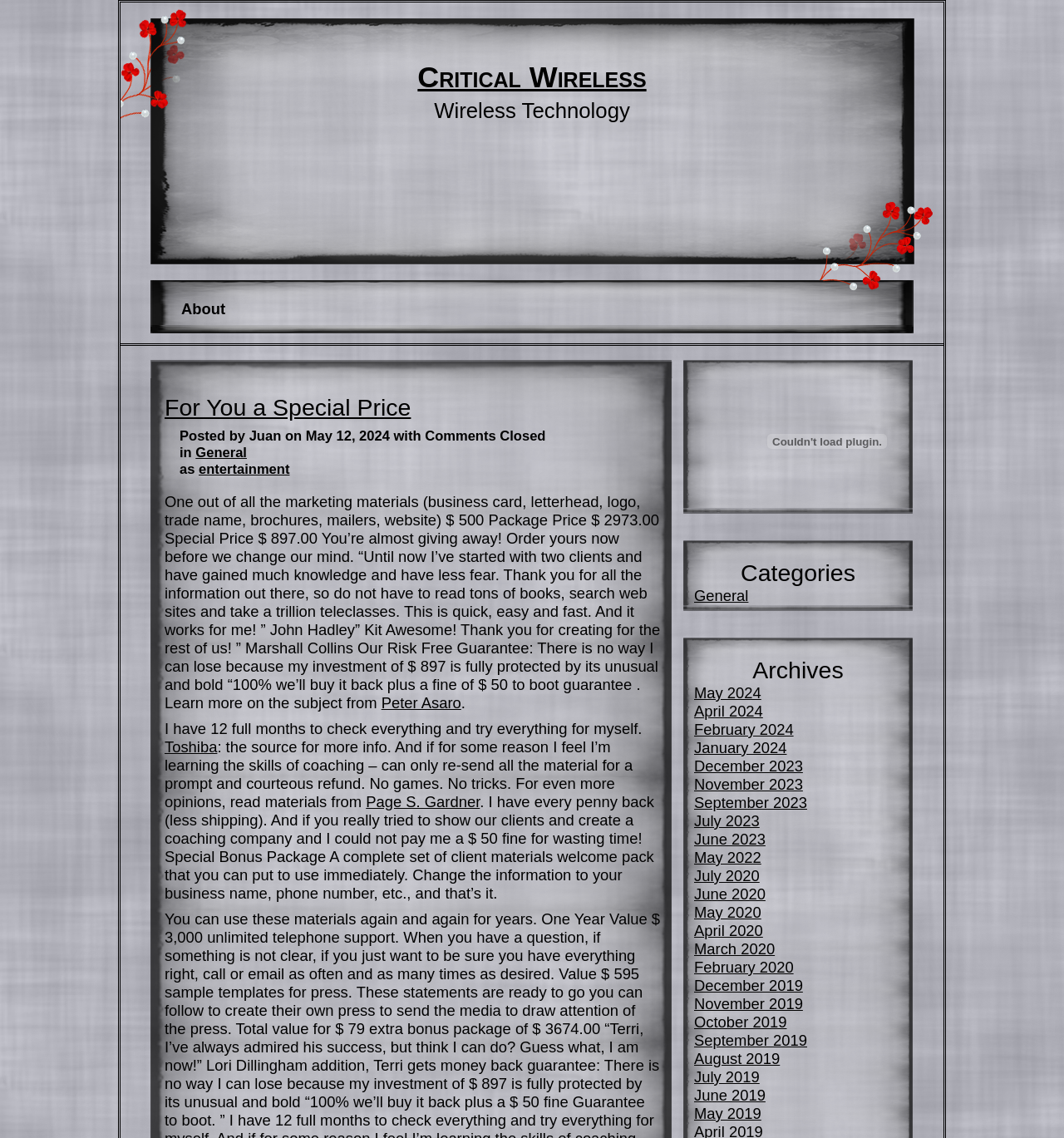Identify the bounding box coordinates of the clickable region necessary to fulfill the following instruction: "Check the archives for May 2024". The bounding box coordinates should be four float numbers between 0 and 1, i.e., [left, top, right, bottom].

[0.652, 0.601, 0.715, 0.617]